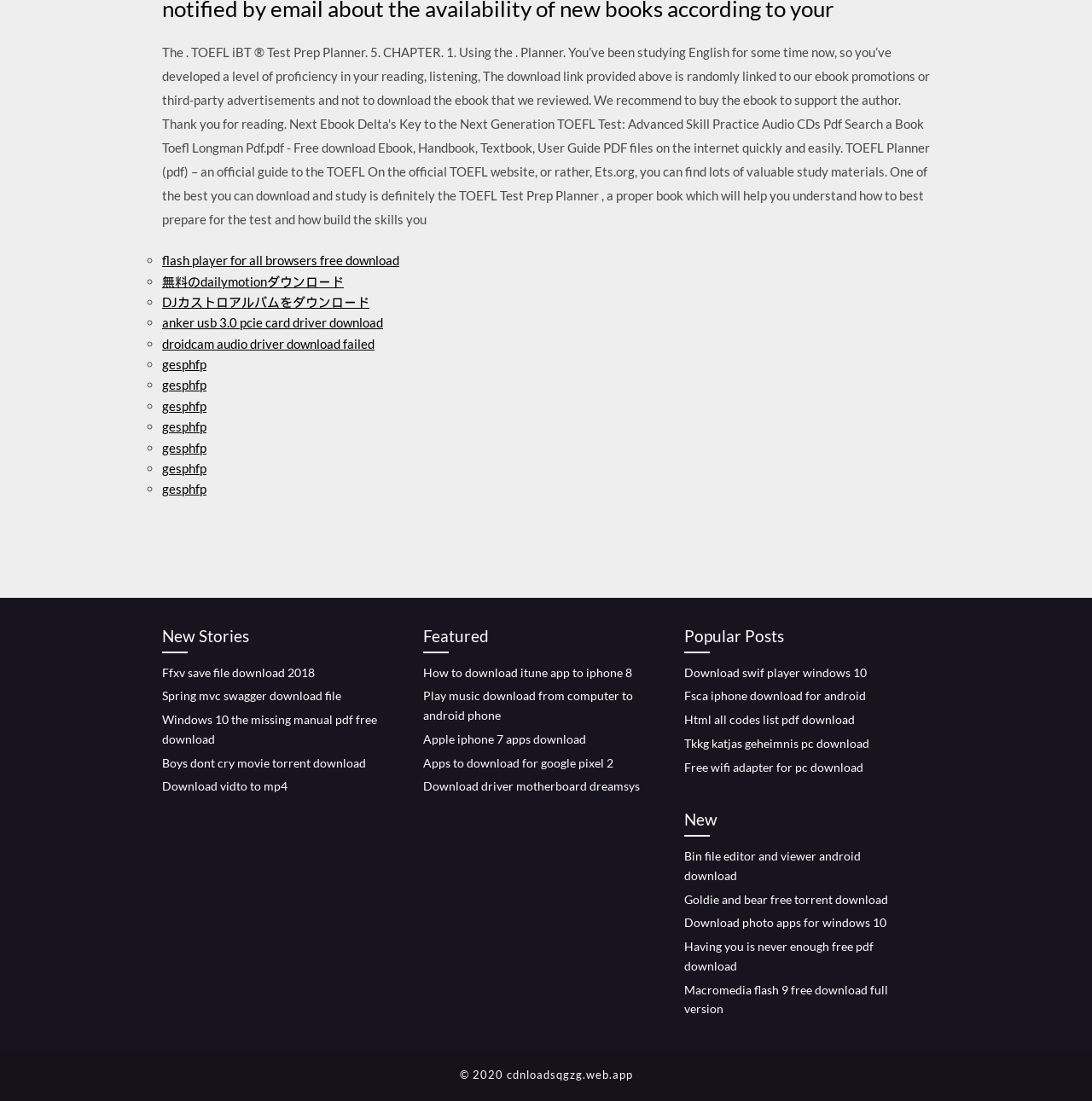Locate the bounding box for the described UI element: "Download vidto to mp4". Ensure the coordinates are four float numbers between 0 and 1, formatted as [left, top, right, bottom].

[0.148, 0.707, 0.263, 0.721]